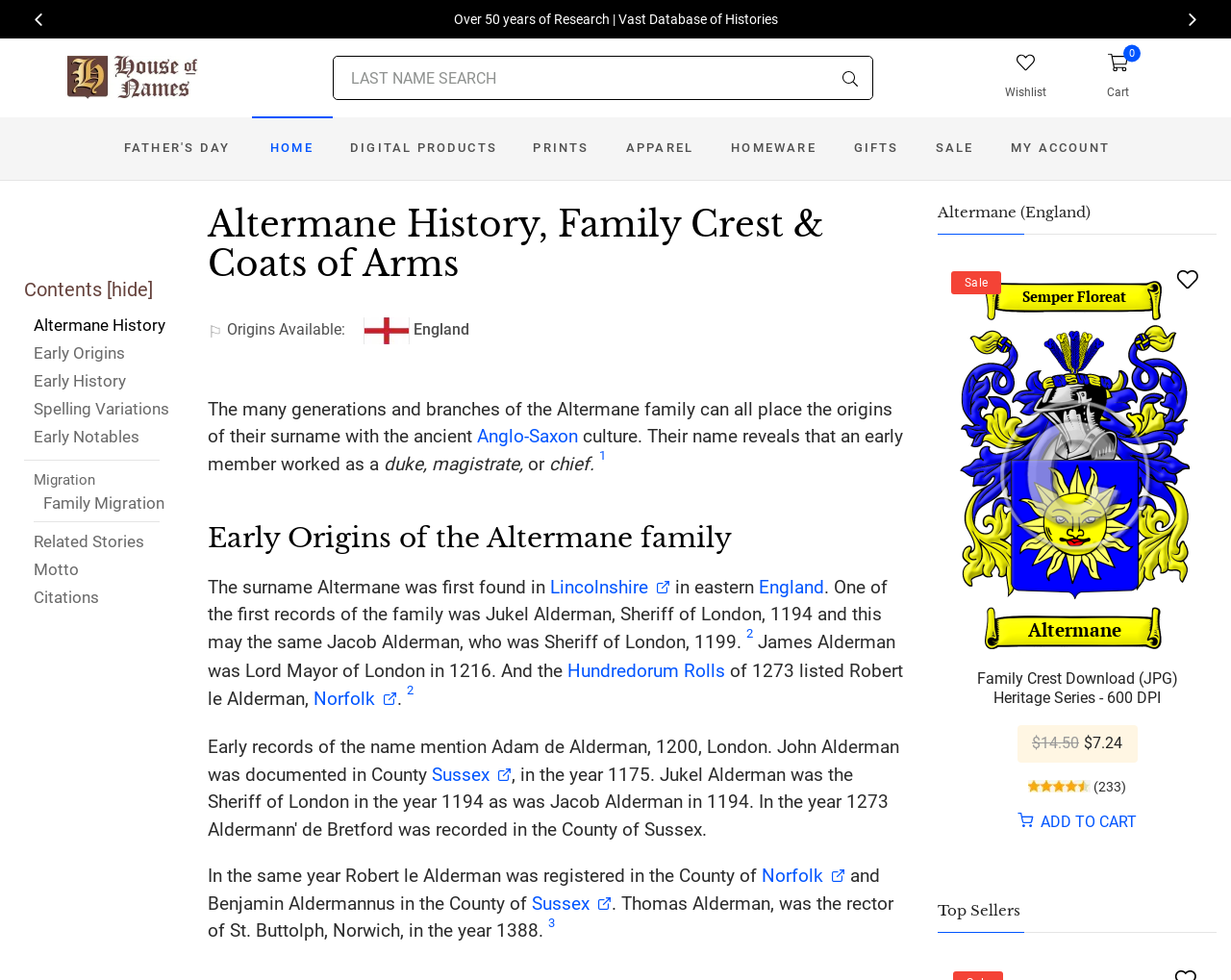What is the price of the Family Crest Download?
Answer with a single word or phrase, using the screenshot for reference.

$7.24